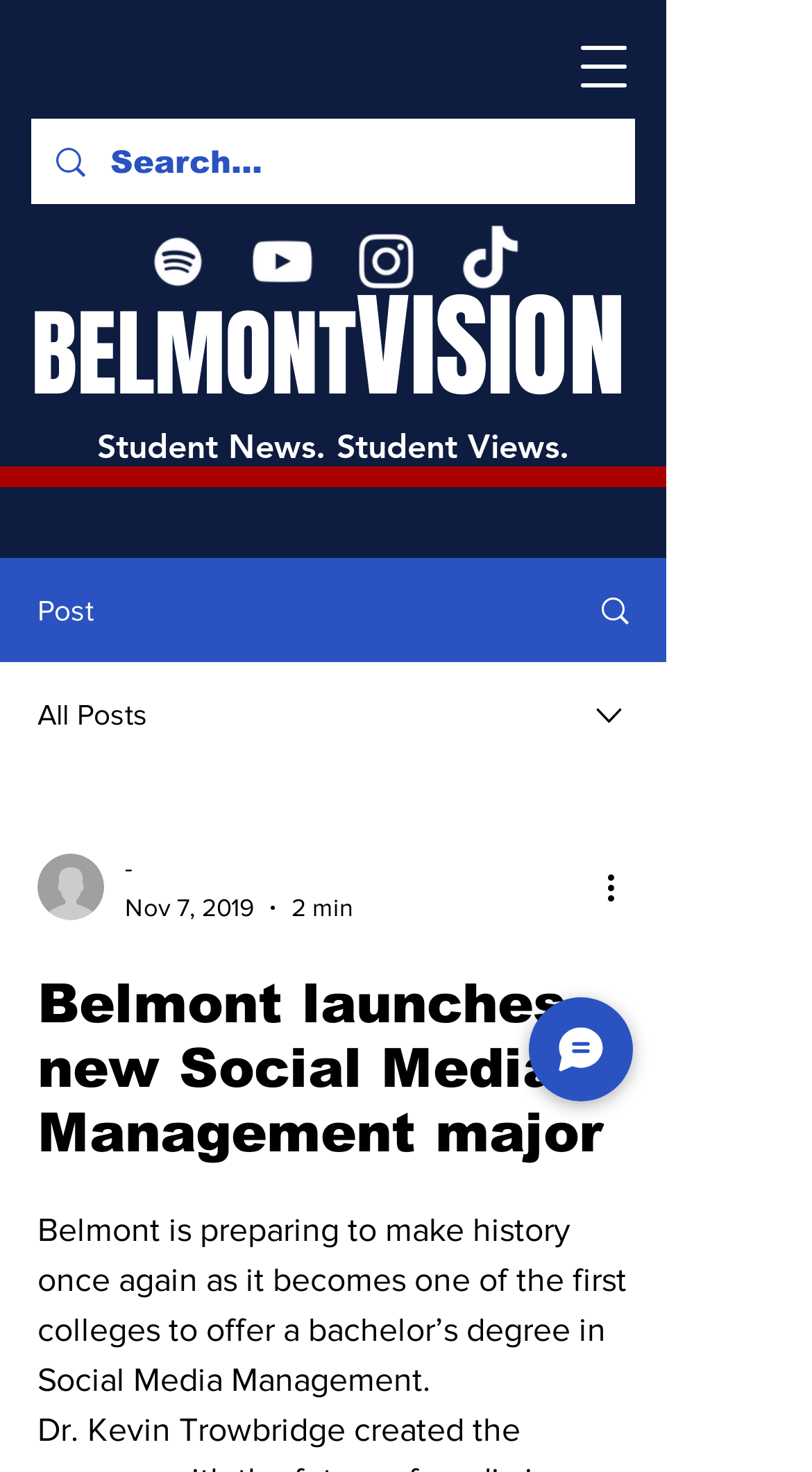Please answer the following question using a single word or phrase: 
How many posts are listed?

2